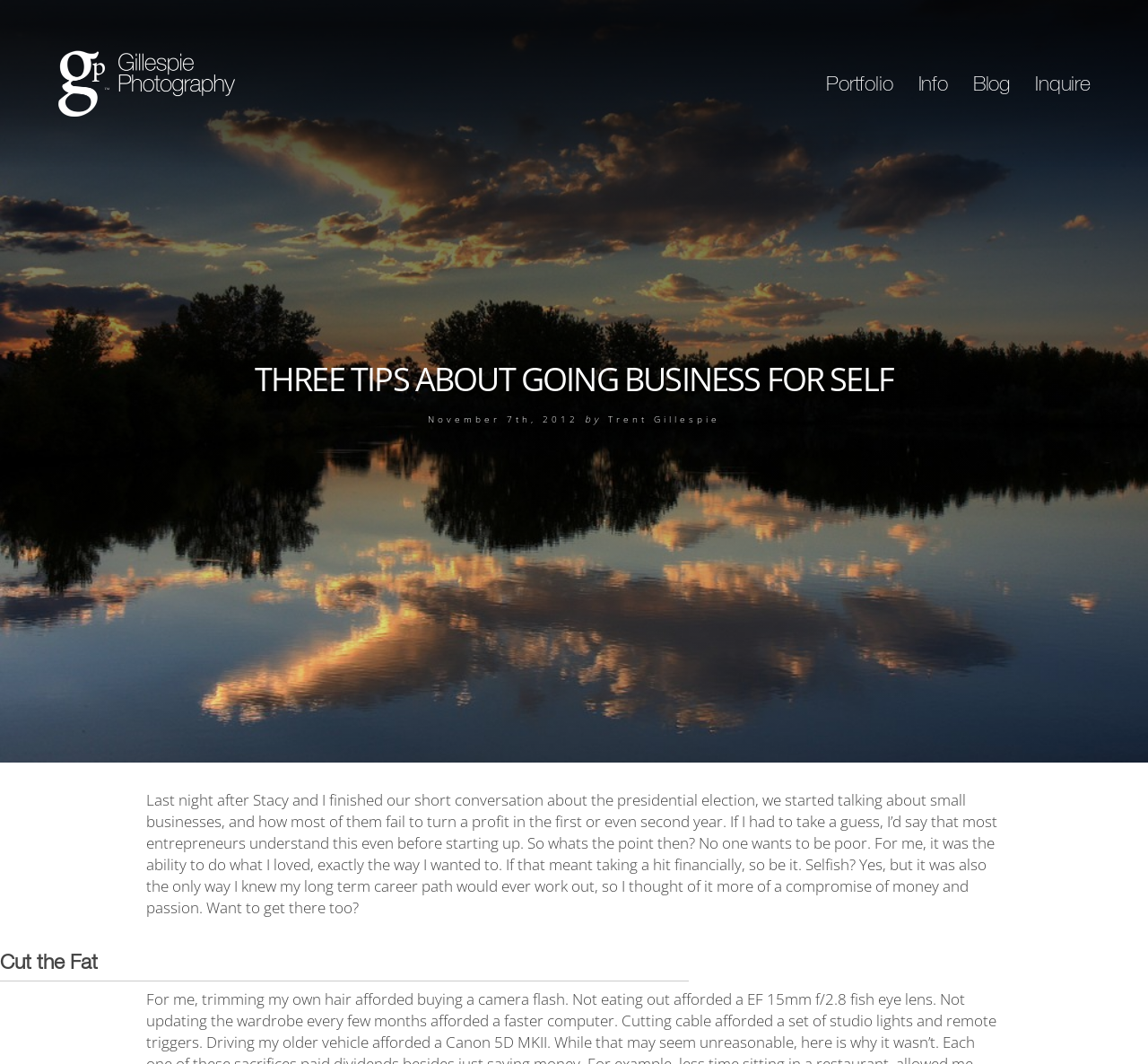Provide the bounding box coordinates of the HTML element described by the text: "Trent Gillespie".

[0.53, 0.388, 0.627, 0.399]